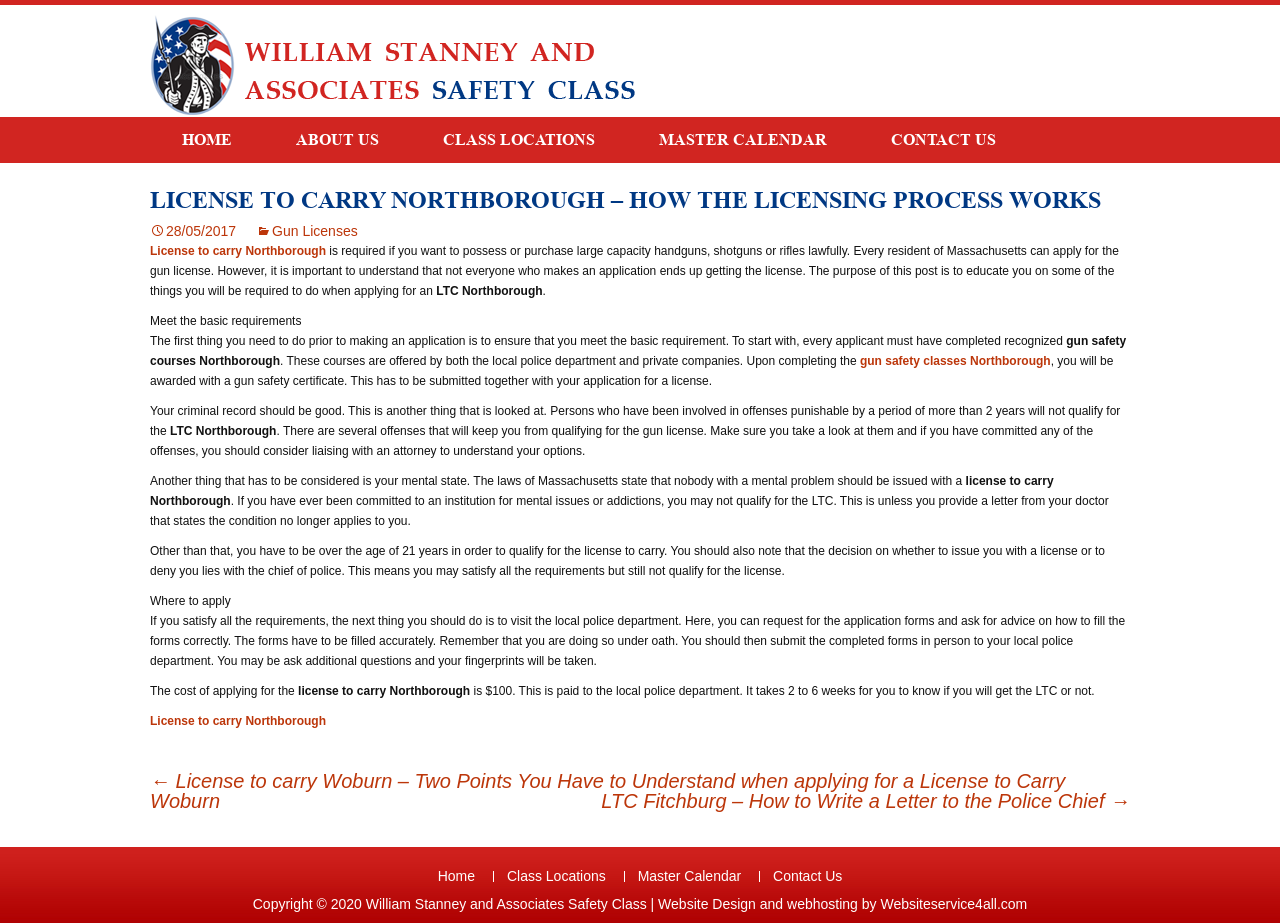Please identify the bounding box coordinates of the region to click in order to complete the task: "Check the 'MASTER CALENDAR'". The coordinates must be four float numbers between 0 and 1, specified as [left, top, right, bottom].

[0.49, 0.127, 0.671, 0.177]